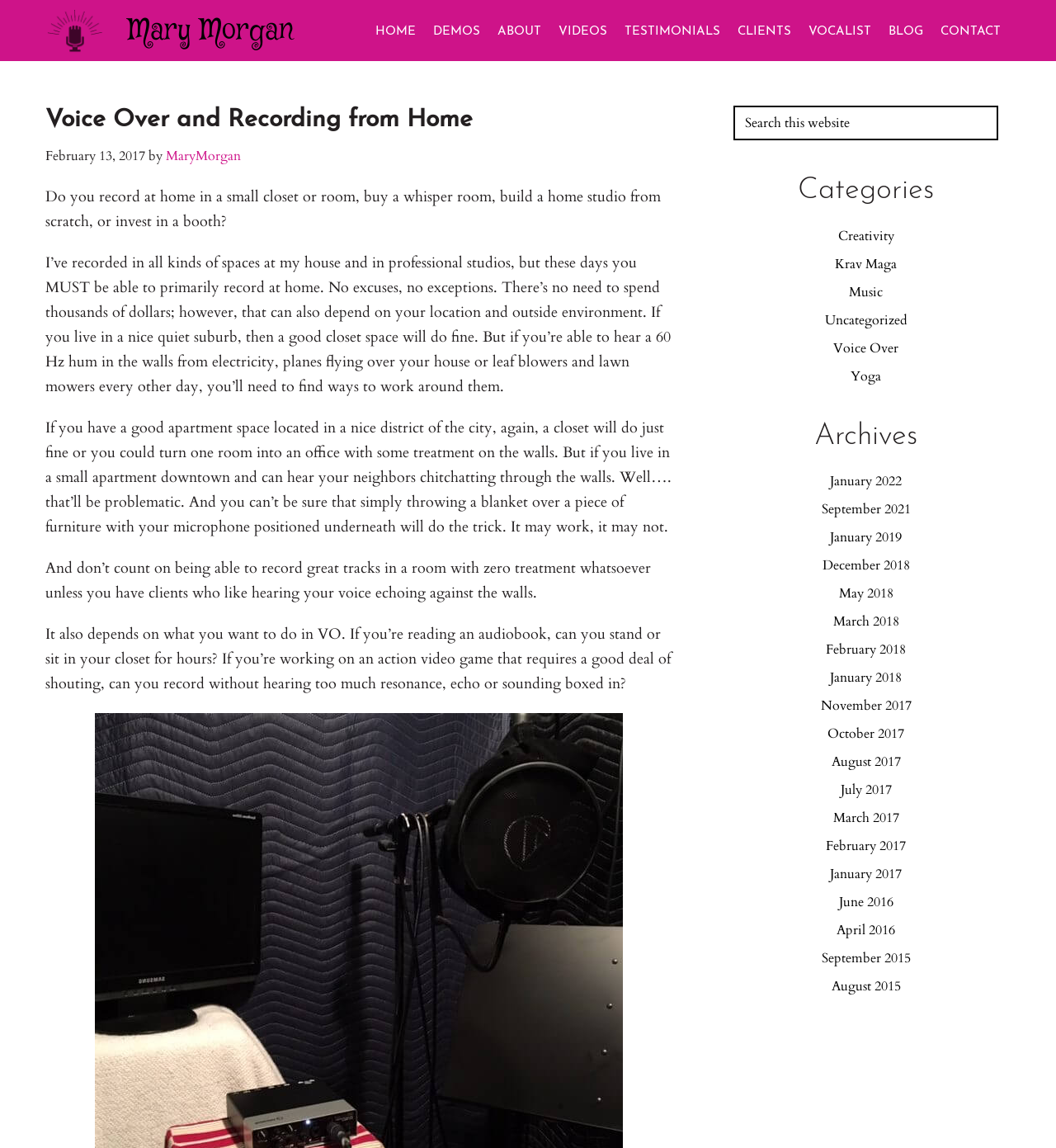Using the provided description: "January 2019", find the bounding box coordinates of the corresponding UI element. The output should be four float numbers between 0 and 1, in the format [left, top, right, bottom].

[0.786, 0.46, 0.854, 0.476]